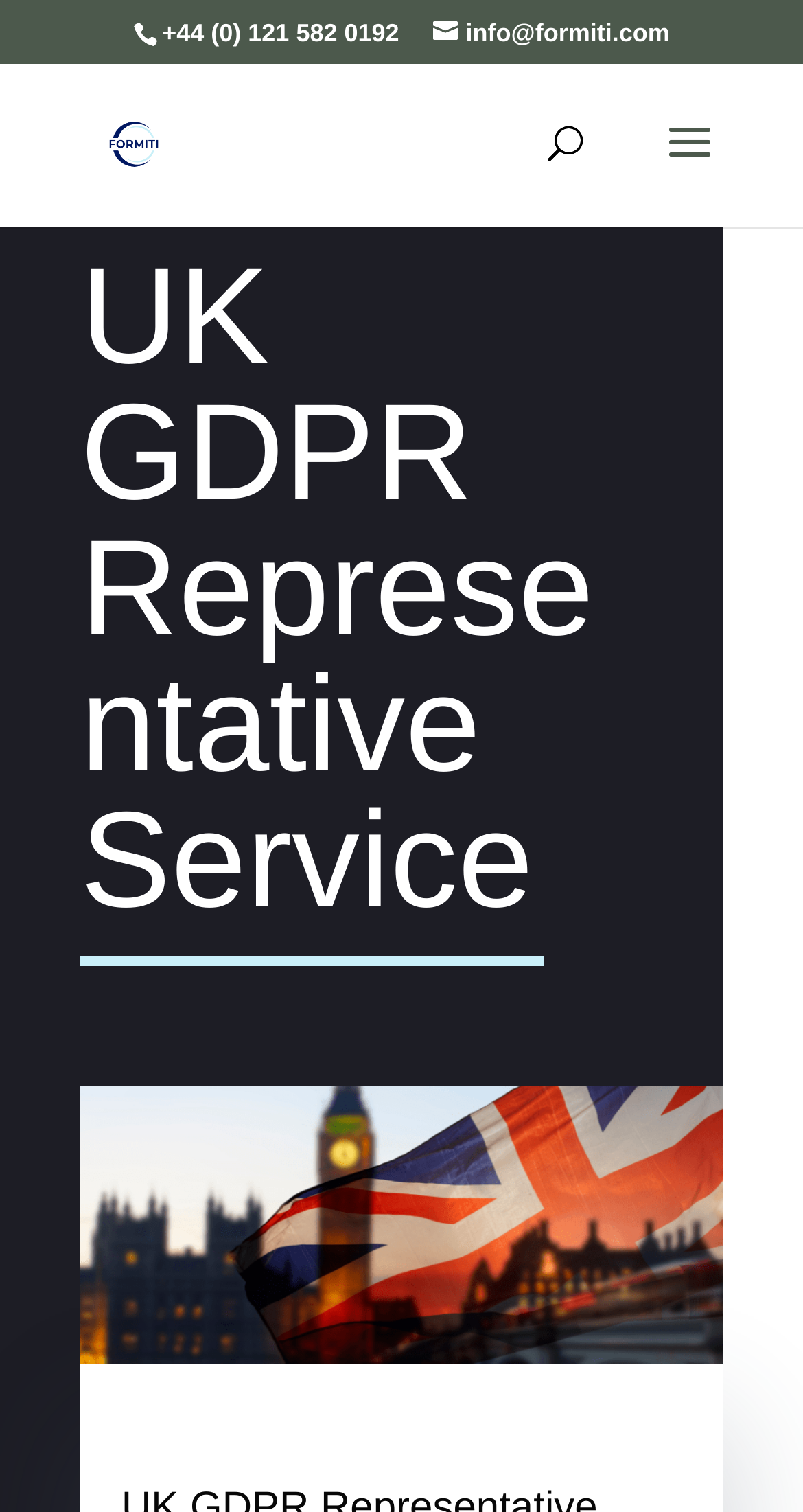Provide the bounding box coordinates, formatted as (top-left x, top-left y, bottom-right x, bottom-right y), with all values being floating point numbers between 0 and 1. Identify the bounding box of the UI element that matches the description: alt="Formiti"

[0.111, 0.083, 0.222, 0.107]